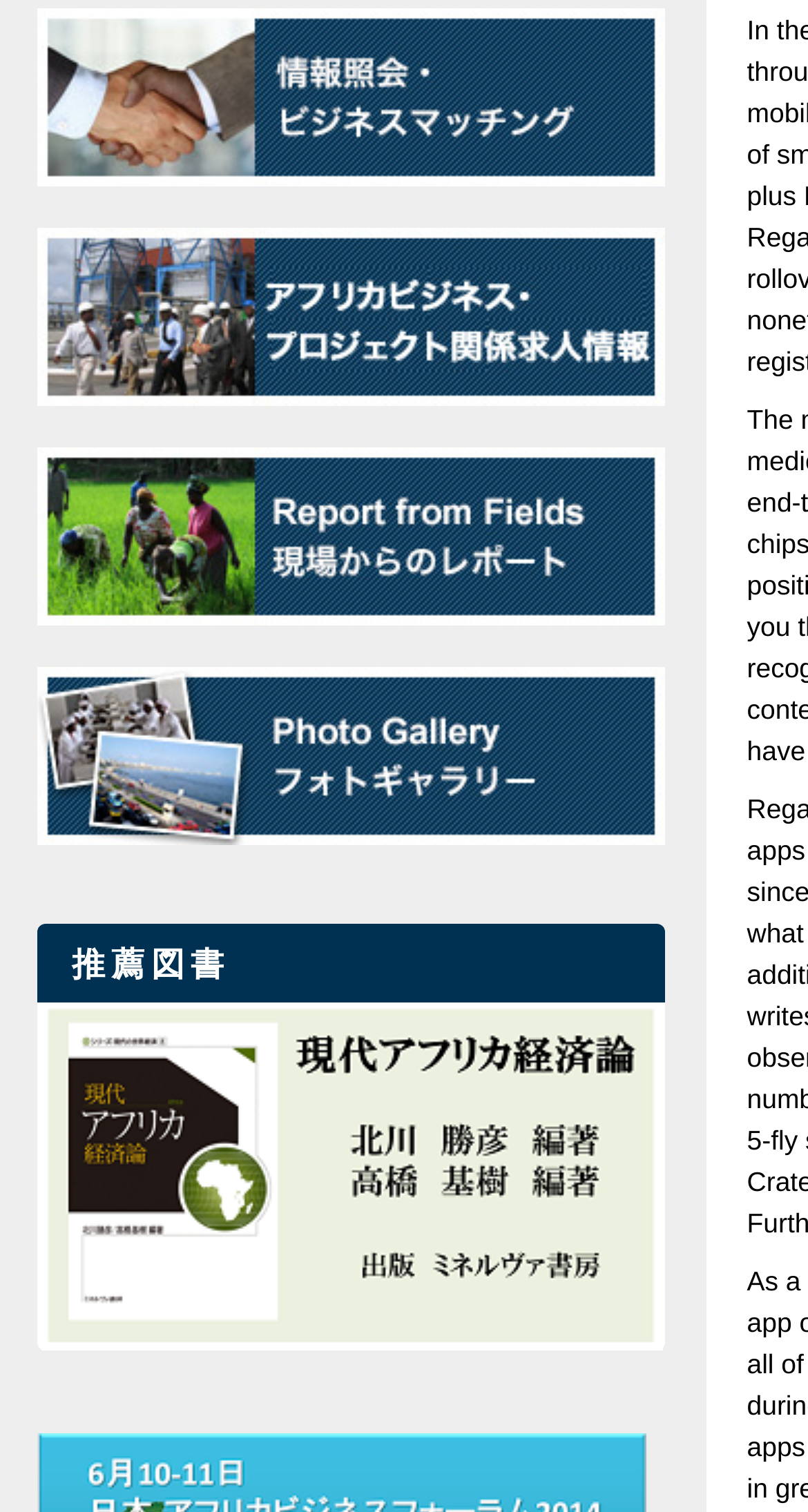Using details from the image, please answer the following question comprehensively:
What is the title of the first book listed under the recommended books section?

I looked at the first book title listed under the recommended books section and found that it says '現代アフリカ経済論', which means 'Modern African Economy' in English.